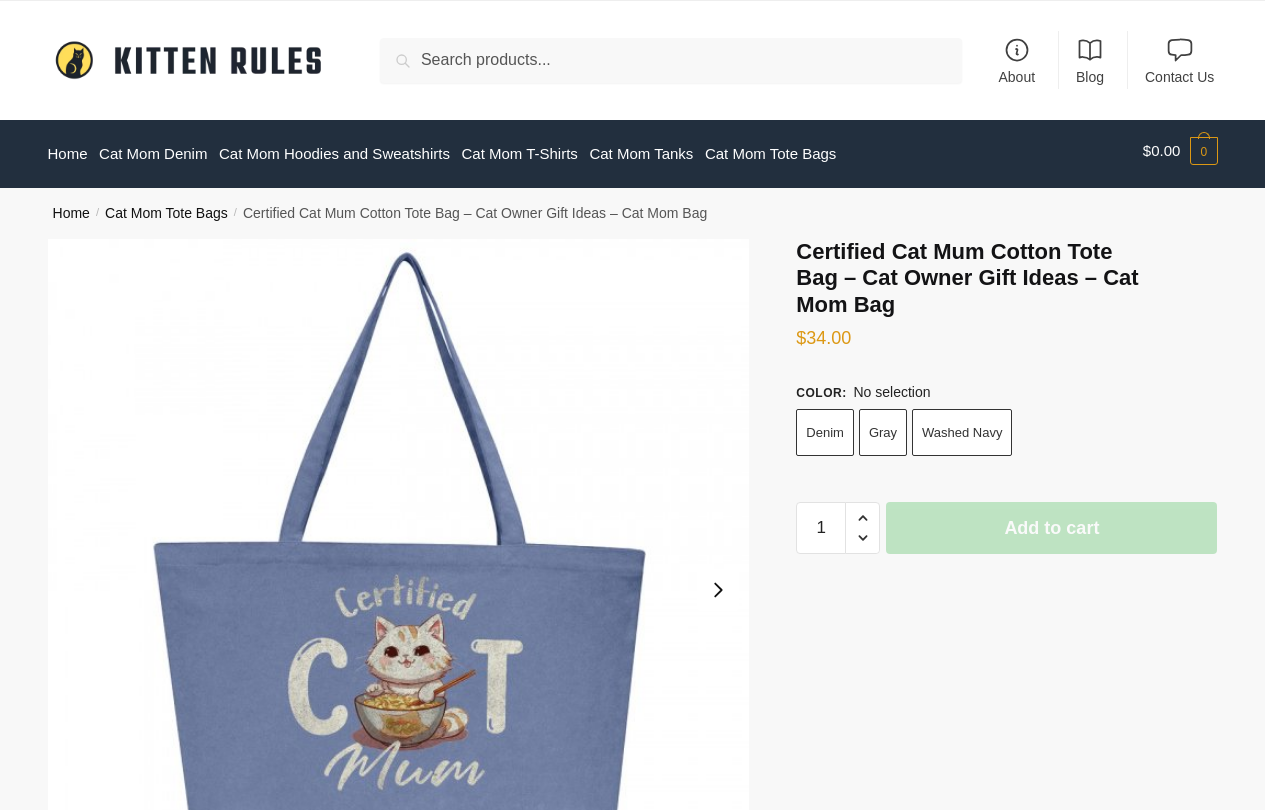Please determine the bounding box coordinates of the area that needs to be clicked to complete this task: 'View Cat Mom Tote Bags'. The coordinates must be four float numbers between 0 and 1, formatted as [left, top, right, bottom].

[0.58, 0.149, 0.694, 0.223]